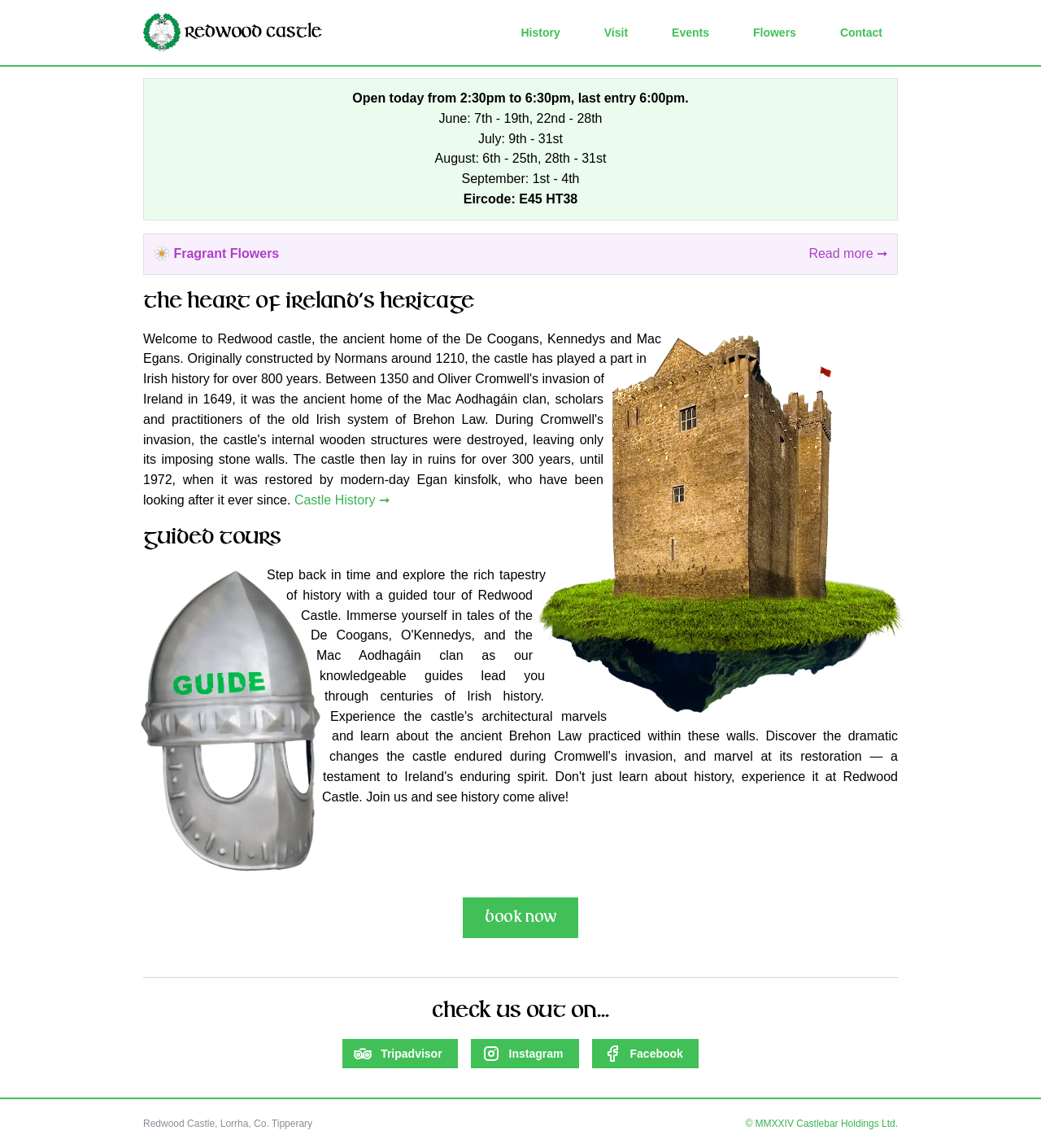Locate the bounding box coordinates of the segment that needs to be clicked to meet this instruction: "Click the 'History' link".

[0.486, 0.016, 0.553, 0.041]